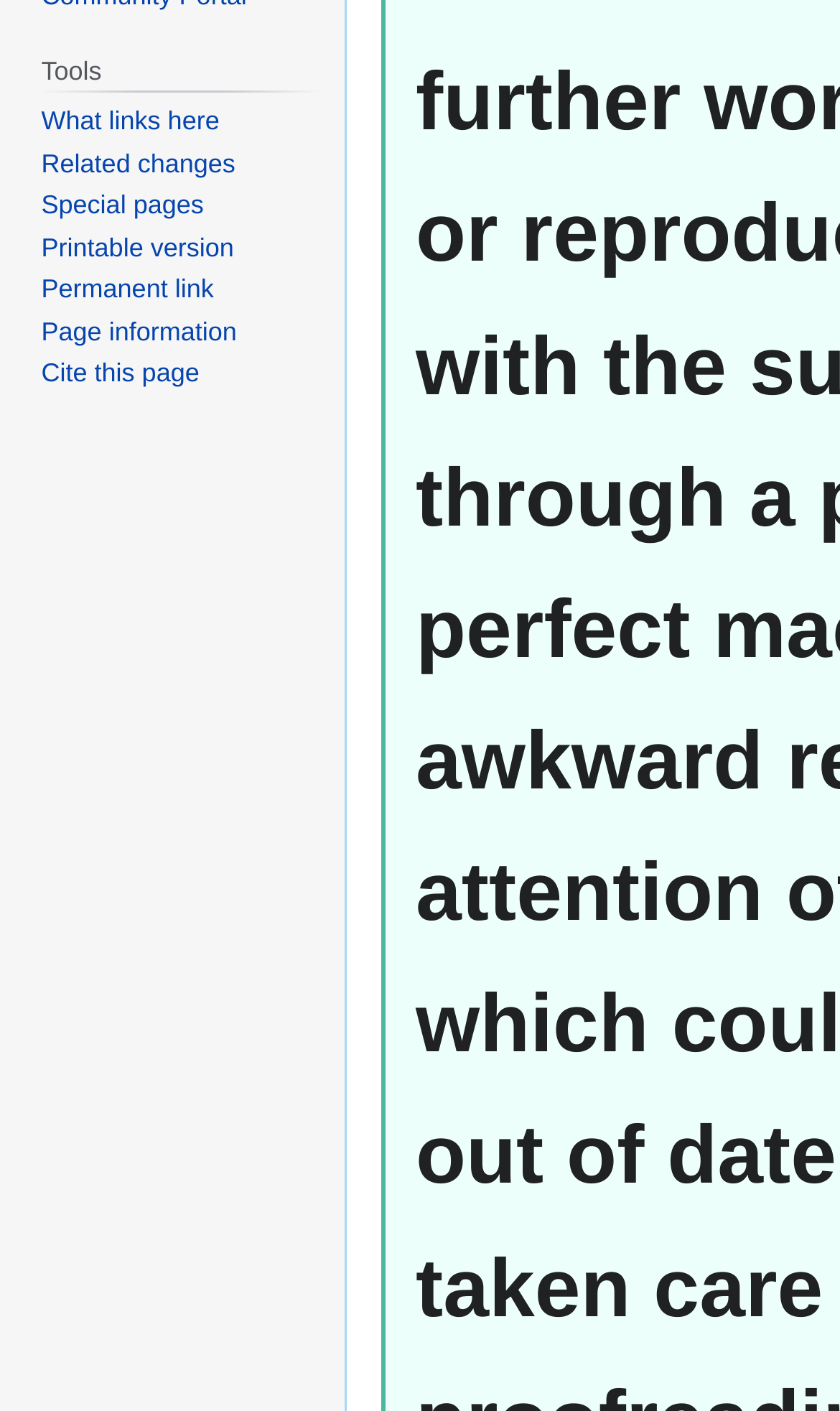Bounding box coordinates are specified in the format (top-left x, top-left y, bottom-right x, bottom-right y). All values are floating point numbers bounded between 0 and 1. Please provide the bounding box coordinate of the region this sentence describes: insulating gasket

None